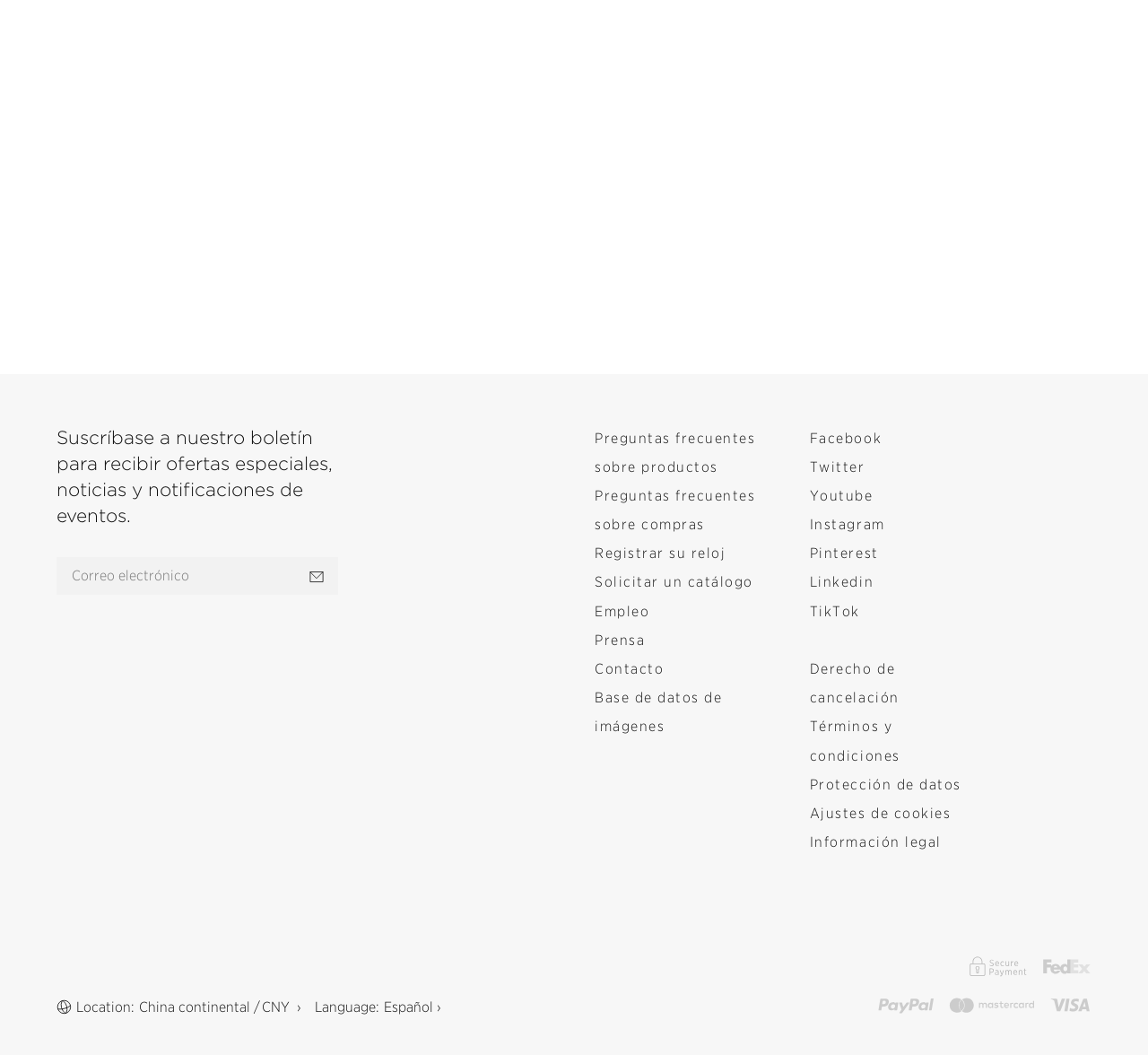What is the location of the 'Contacto' link?
Carefully analyze the image and provide a thorough answer to the question.

The 'Contacto' link is located at the bottom left corner of the webpage, within a list of links that include 'Prensa', 'Empleo', and others.